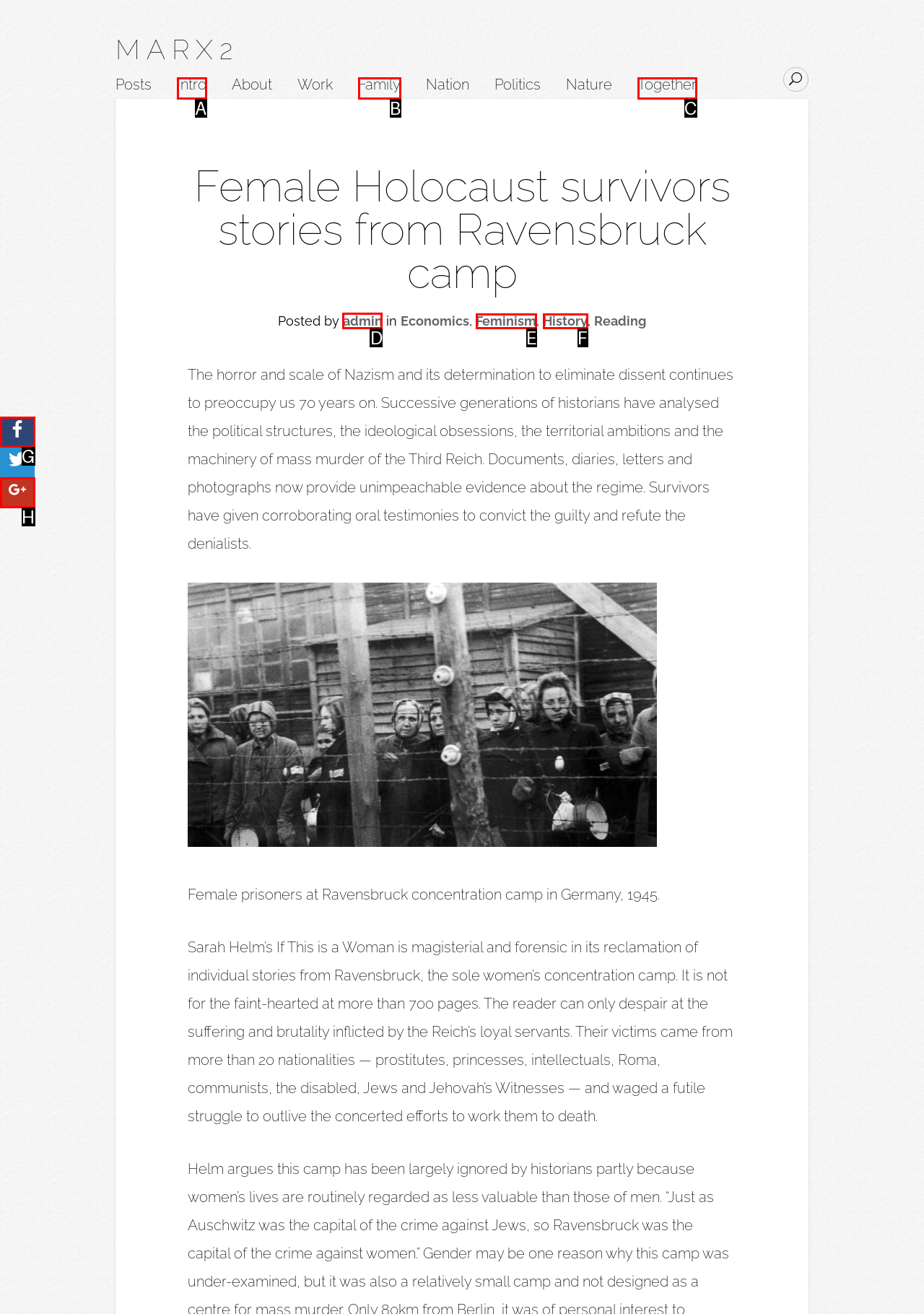Which option should be clicked to complete this task: Read the post by admin
Reply with the letter of the correct choice from the given choices.

D